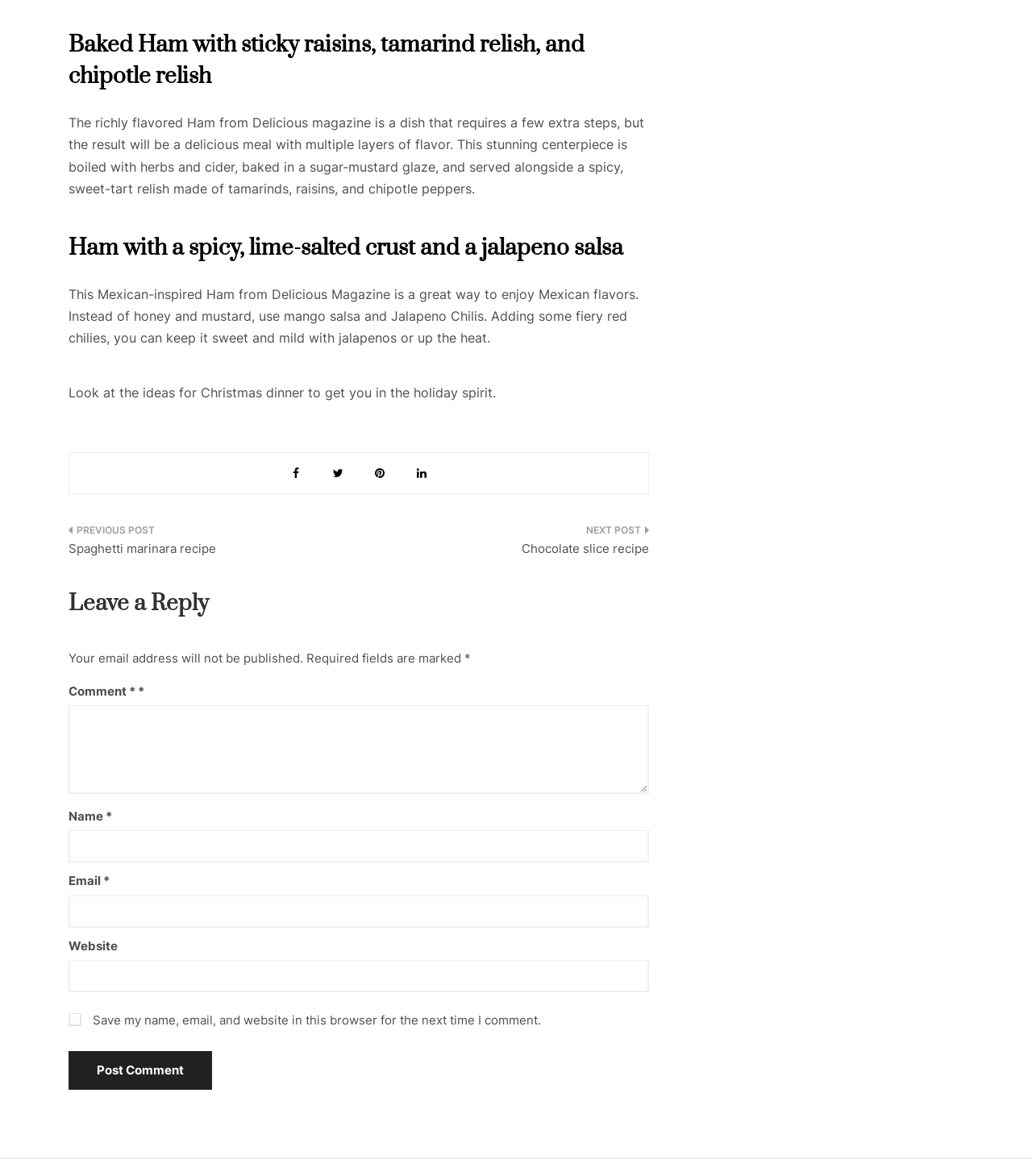Could you locate the bounding box coordinates for the section that should be clicked to accomplish this task: "Click the next post link".

[0.359, 0.444, 0.629, 0.482]